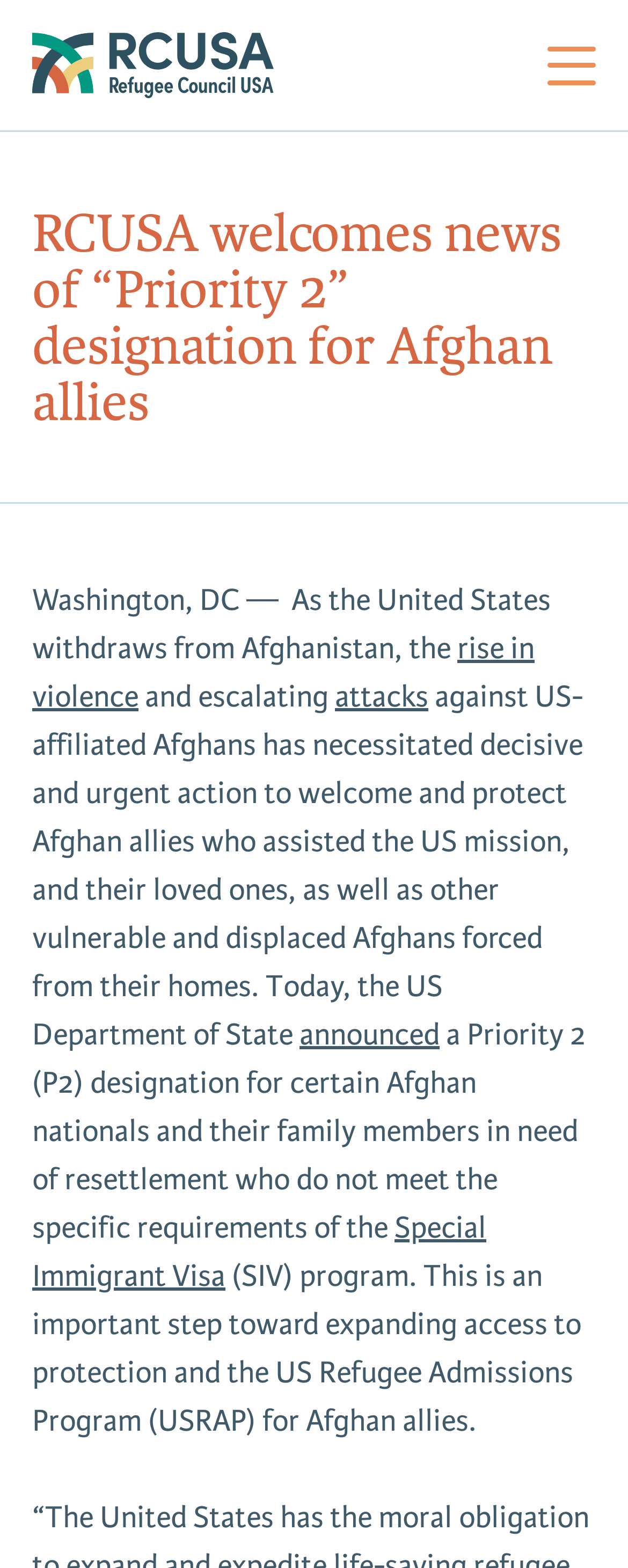Please extract the webpage's main title and generate its text content.

RCUSA welcomes news of “Priority 2” designation for Afghan allies